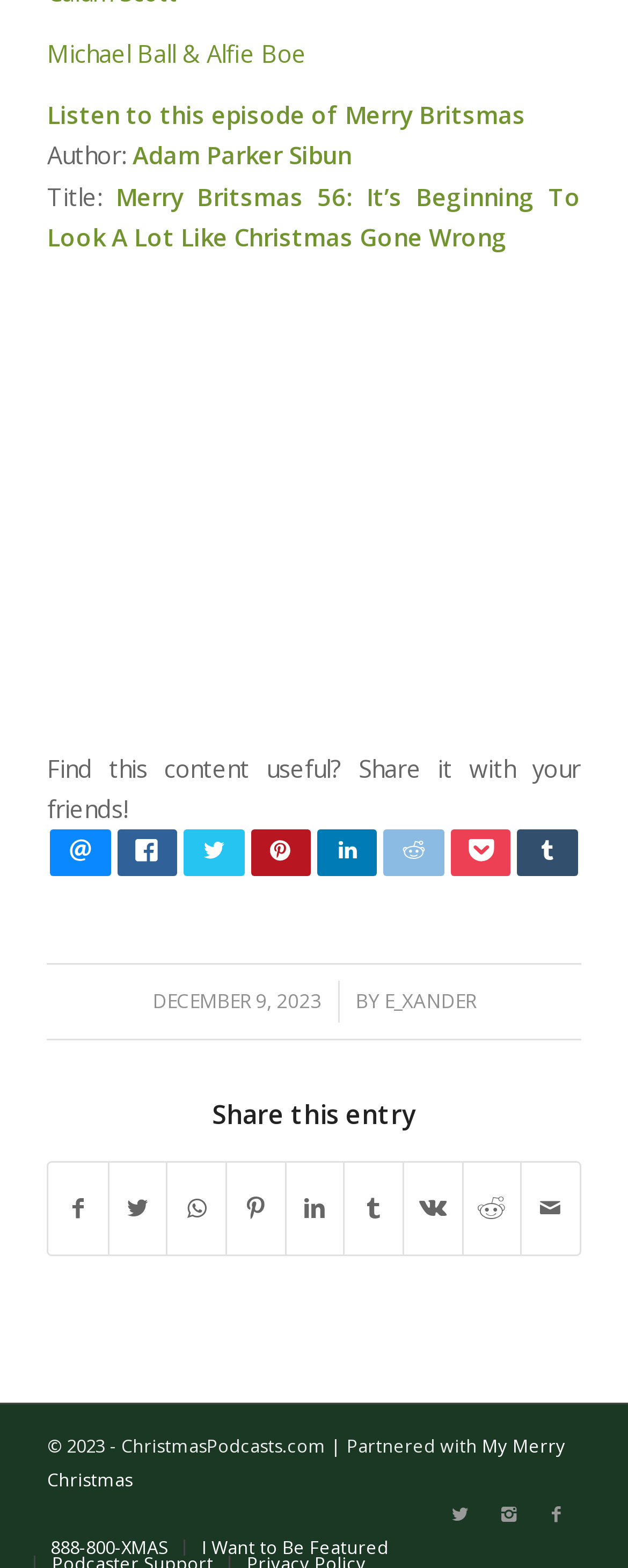Show the bounding box coordinates of the region that should be clicked to follow the instruction: "Listen to this episode of Merry Britsmas."

[0.075, 0.063, 0.837, 0.083]